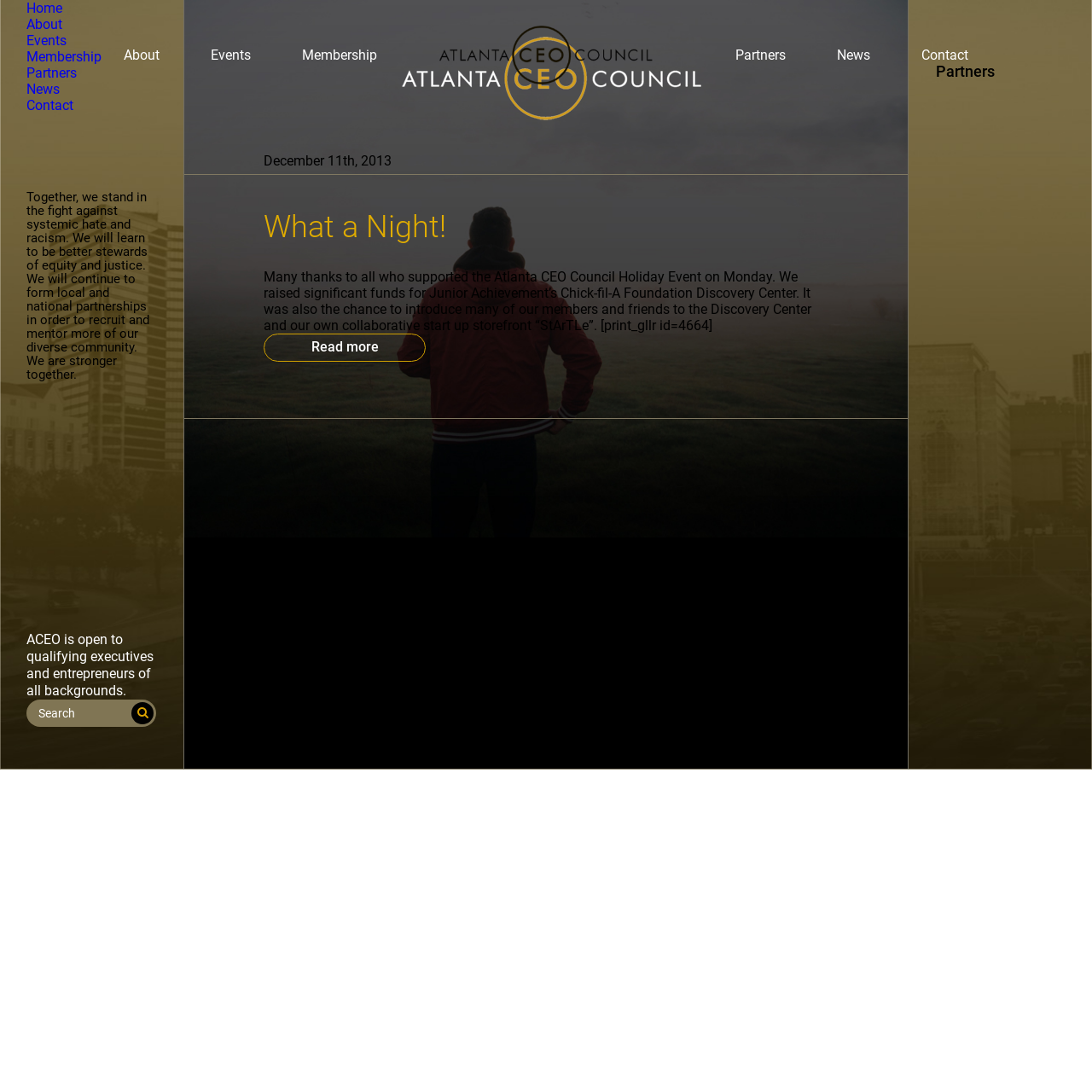Pinpoint the bounding box coordinates of the element you need to click to execute the following instruction: "Search". The bounding box should be represented by four float numbers between 0 and 1, in the format [left, top, right, bottom].

[0.024, 0.641, 0.143, 0.666]